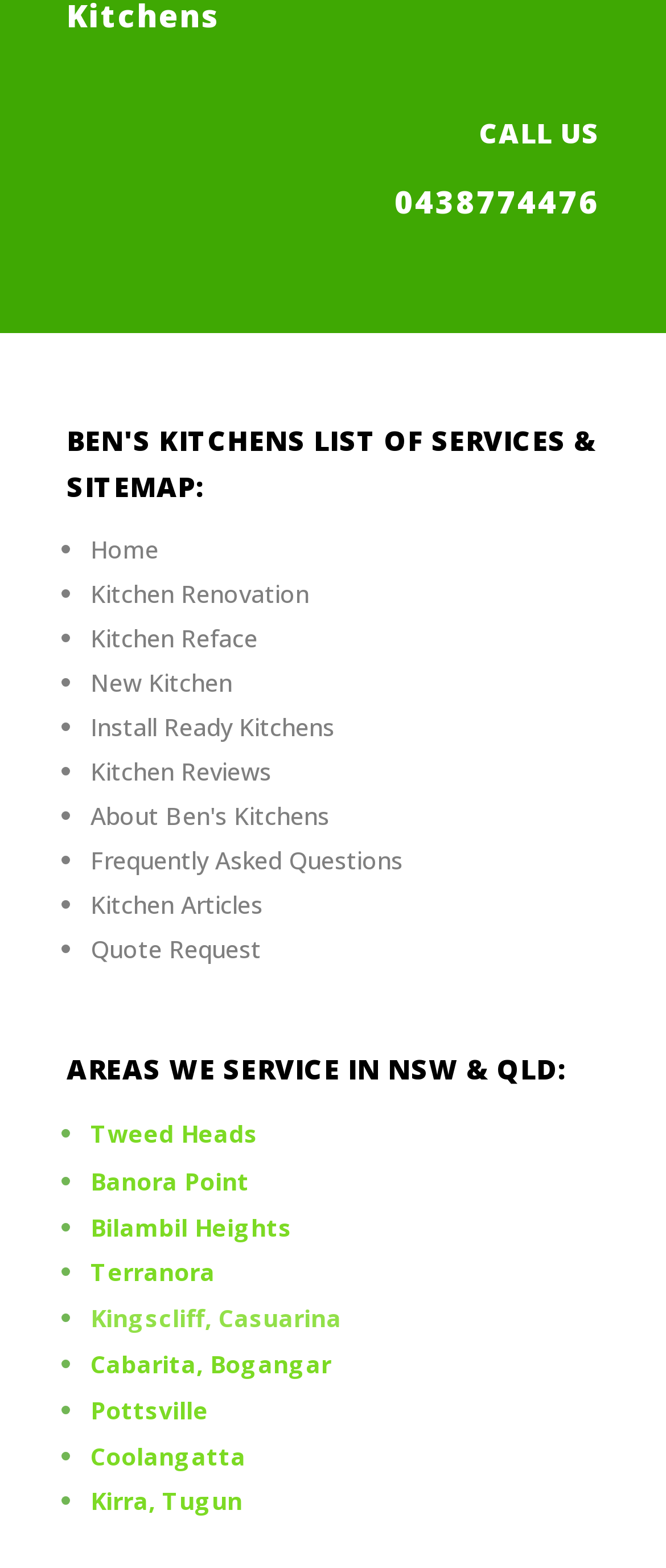Pinpoint the bounding box coordinates for the area that should be clicked to perform the following instruction: "Learn about Kitchen Renovation".

[0.136, 0.368, 0.464, 0.389]